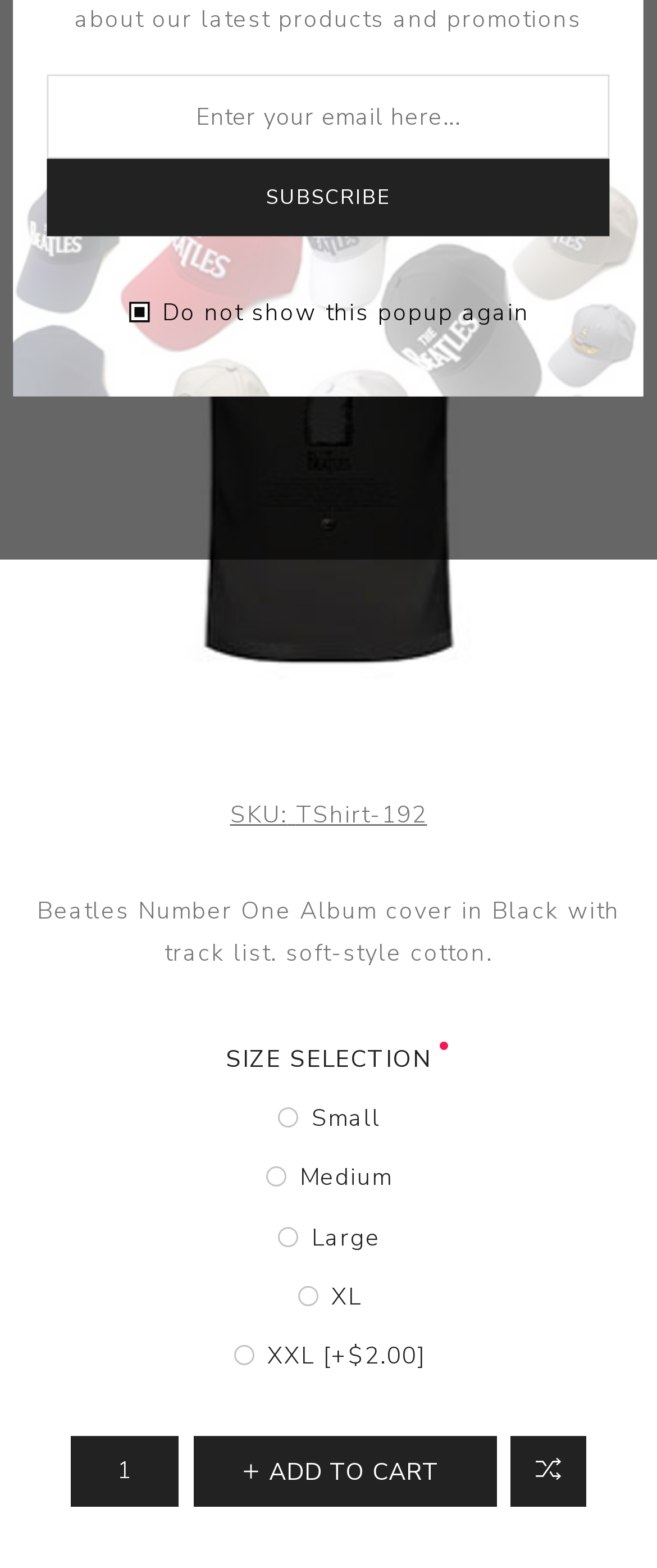Using the provided description: "Add to compare list", find the bounding box coordinates of the corresponding UI element. The output should be four float numbers between 0 and 1, in the format [left, top, right, bottom].

[0.777, 0.916, 0.892, 0.961]